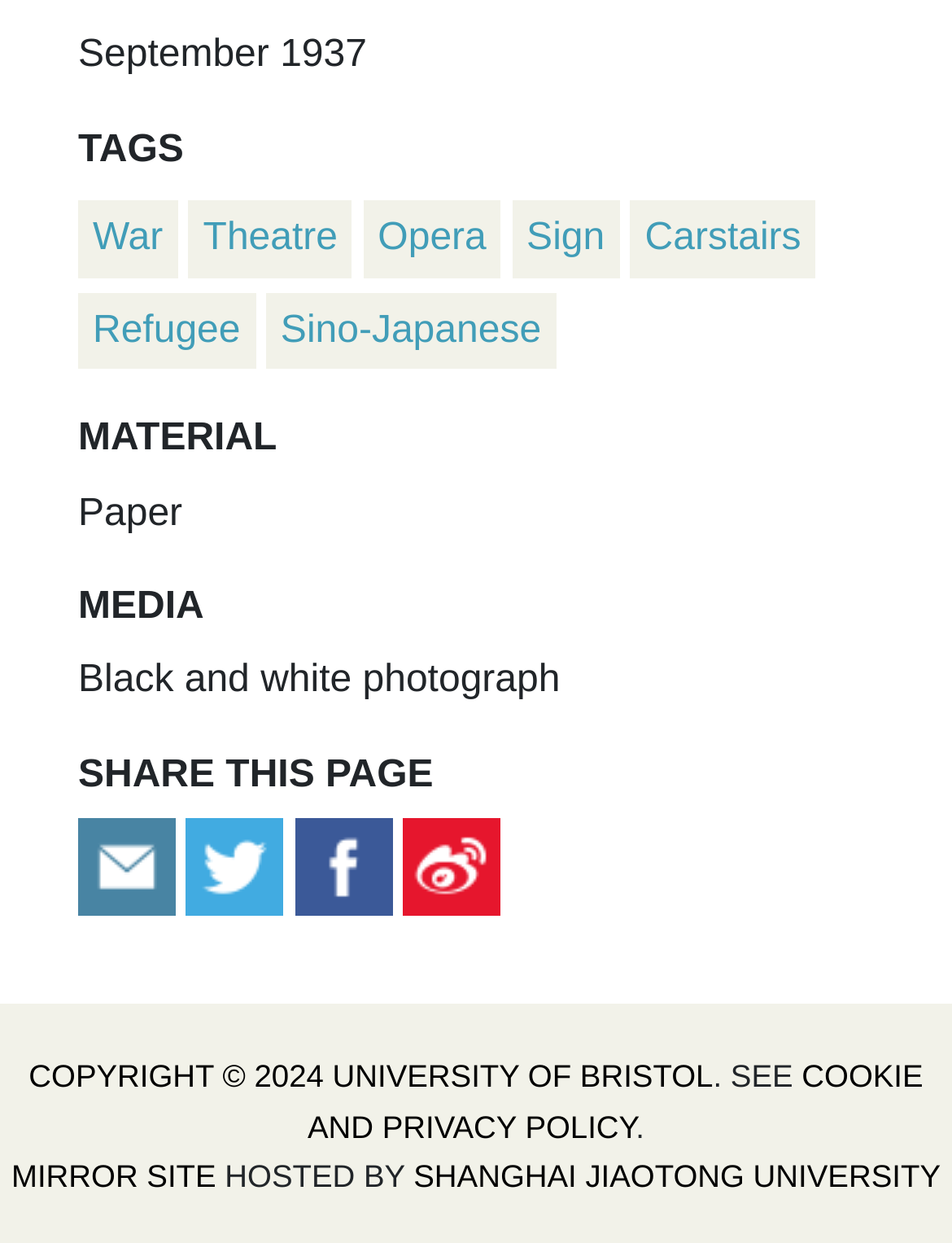Please answer the following question as detailed as possible based on the image: 
What is the name of the university hosting the website?

The name of the university hosting the website is 'University of Bristol', which is mentioned in the copyright notice at the bottom of the webpage. The copyright notice is a static text element with a bounding box of [0.03, 0.851, 0.749, 0.88].